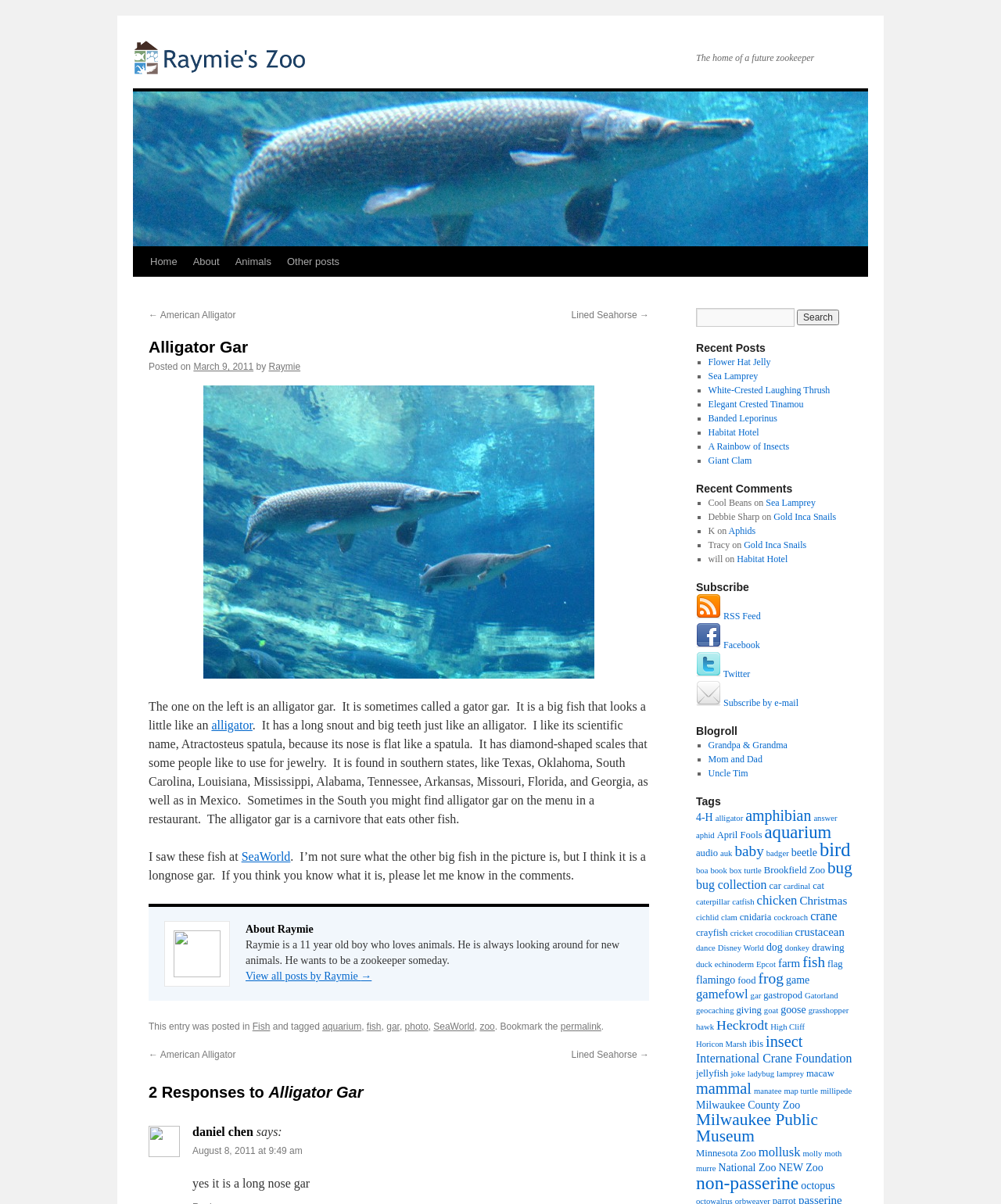From the webpage screenshot, predict the bounding box of the UI element that matches this description: "National Zoo".

[0.718, 0.965, 0.775, 0.975]